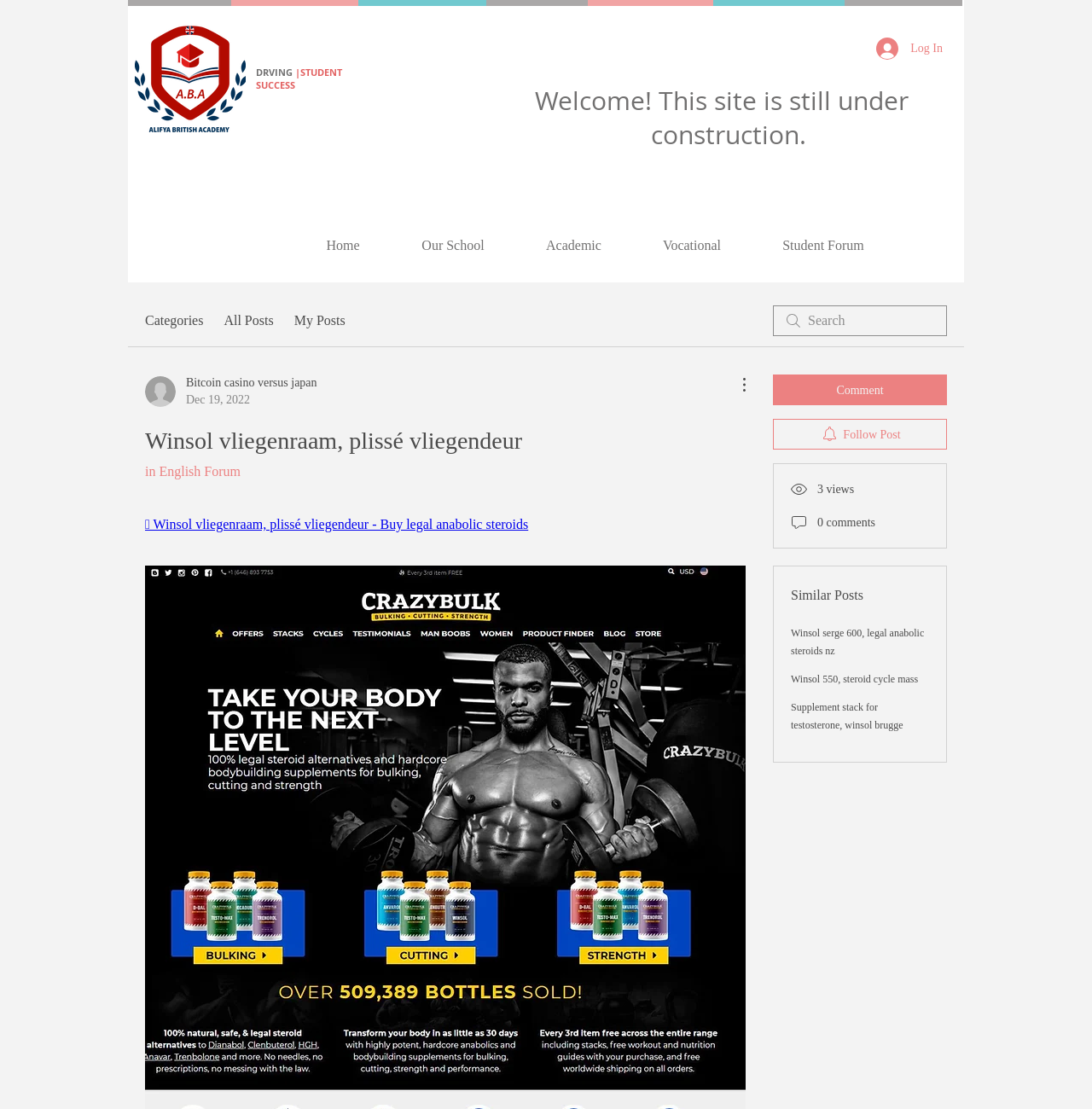Please answer the following question using a single word or phrase: 
What is the name of the site?

My Site 2